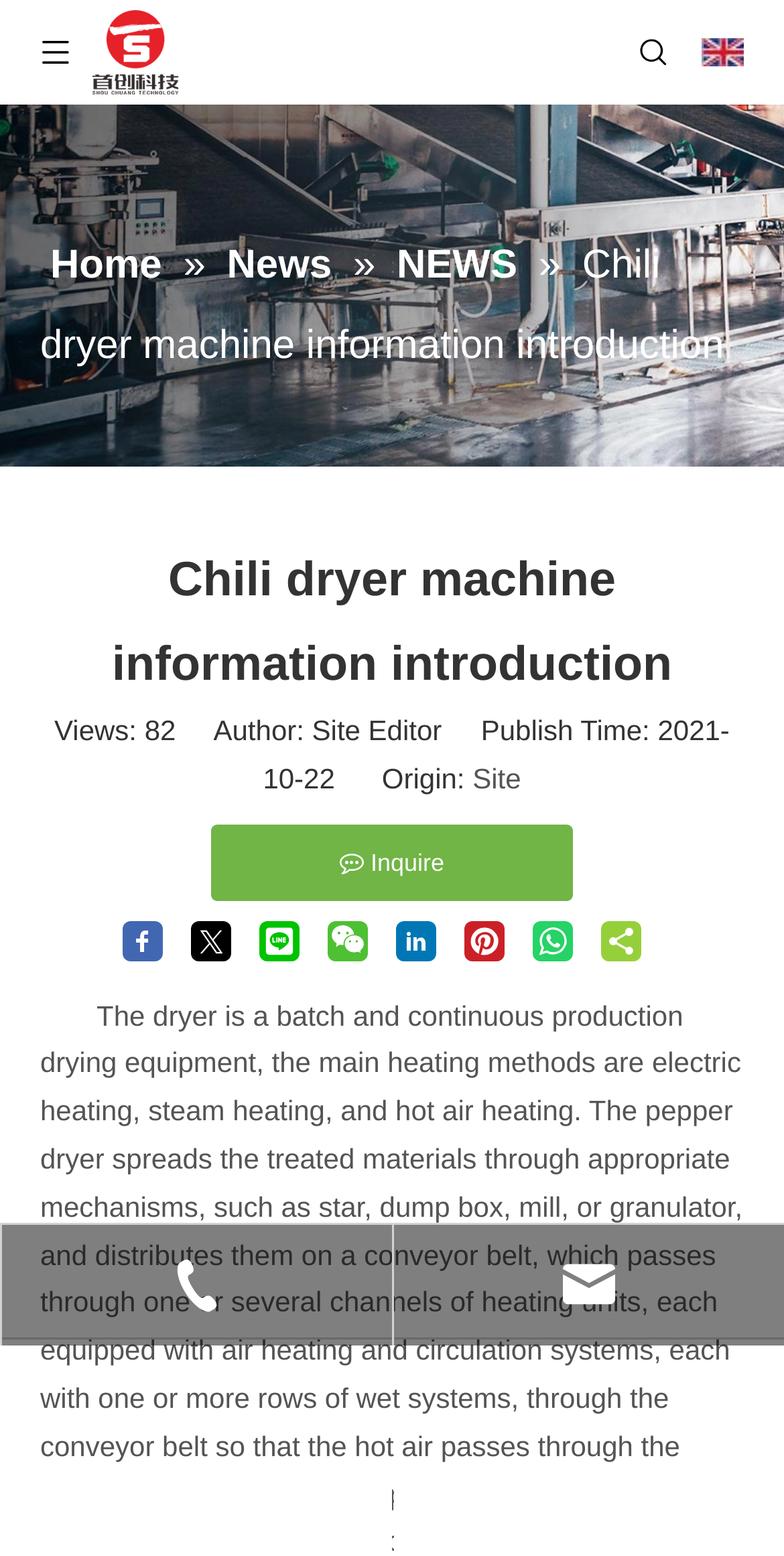Using the element description: "Blog", determine the bounding box coordinates for the specified UI element. The coordinates should be four float numbers between 0 and 1, [left, top, right, bottom].

None